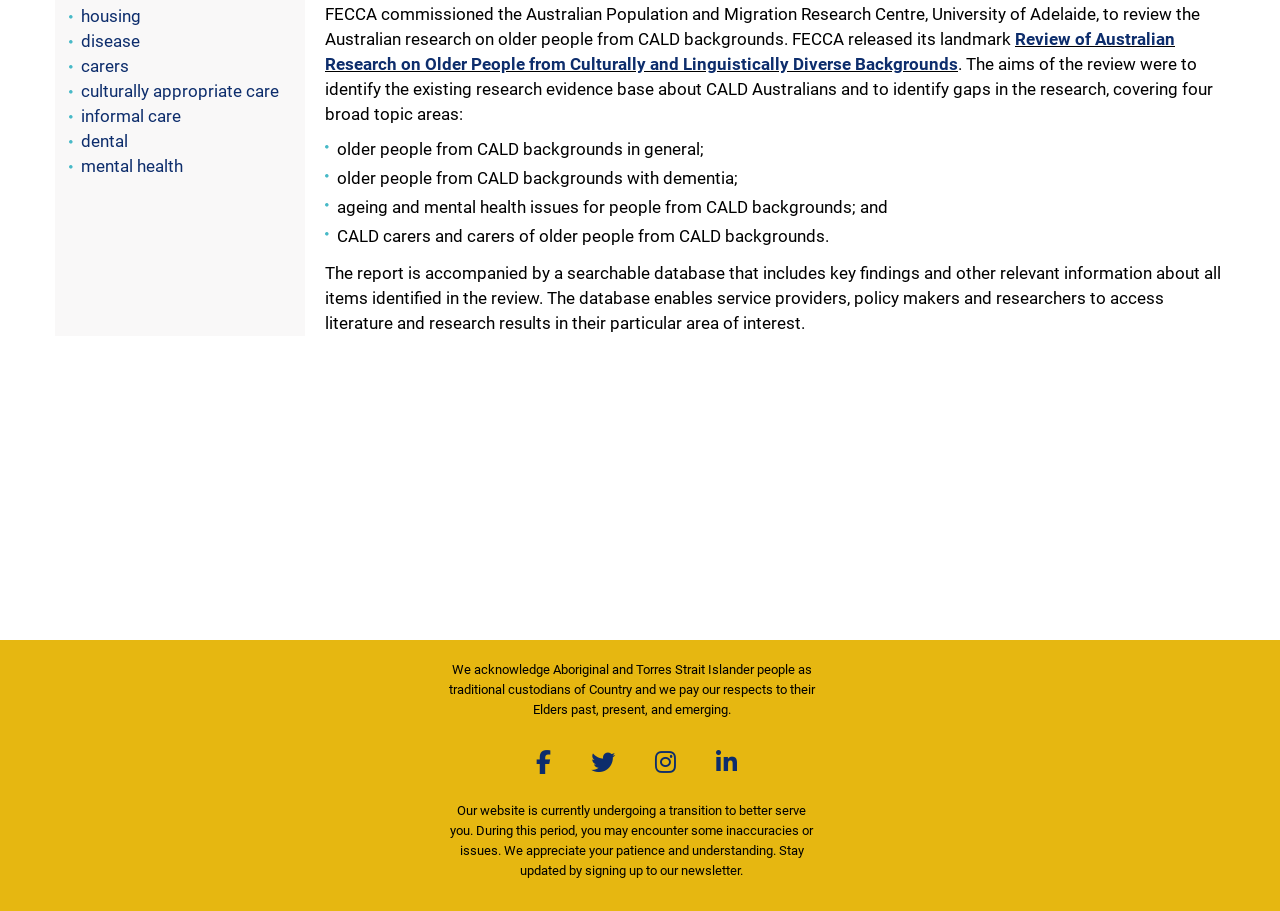Identify and provide the bounding box for the element described by: "mental health".

[0.063, 0.171, 0.143, 0.193]